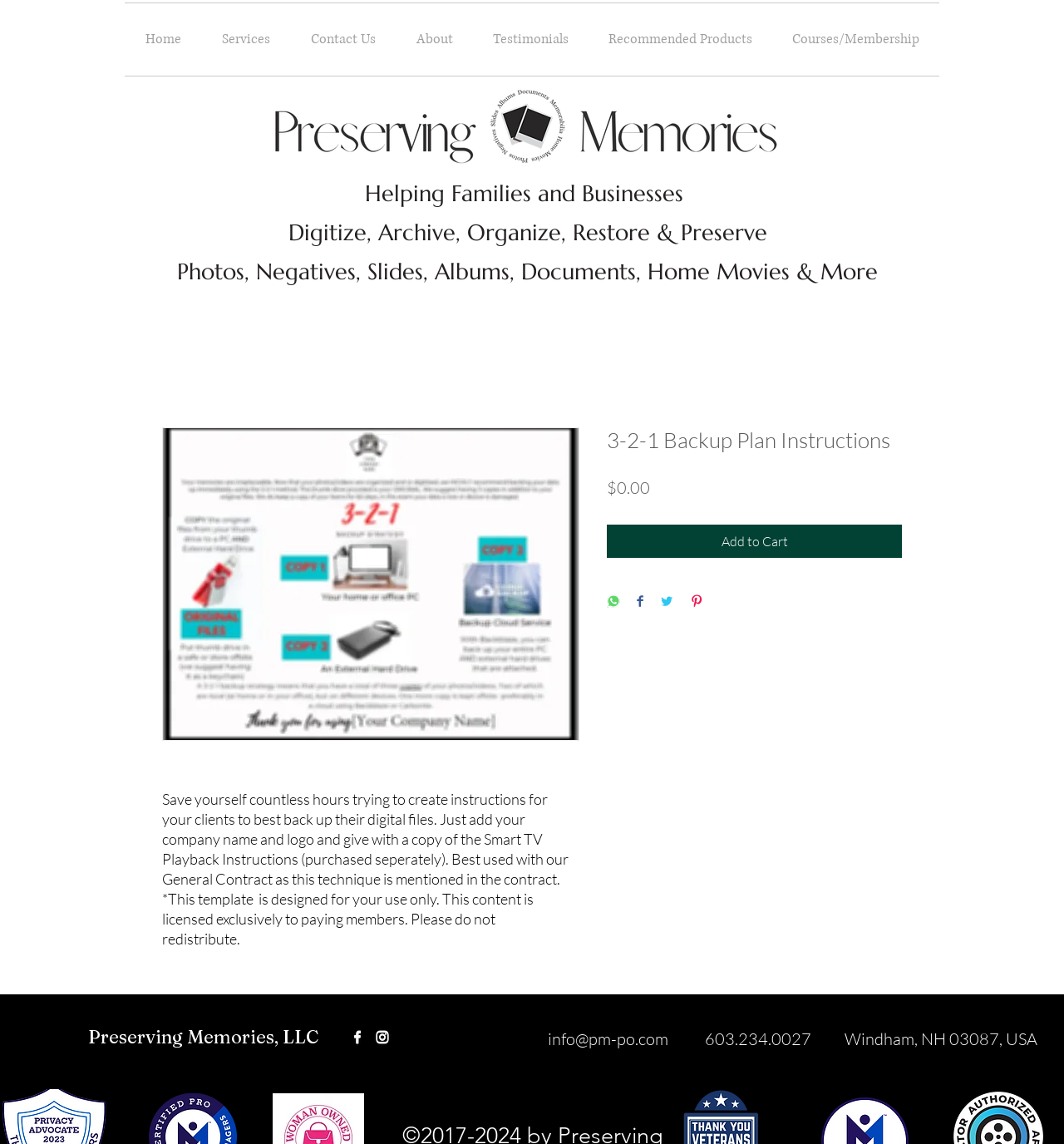Summarize the webpage with intricate details.

This webpage is about a digital product called "3-2-1 Backup Plan Instructions" offered by Preserving Memories, LLC. At the top, there is a navigation menu with links to different sections of the website, including Home, Services, Contact Us, About, Testimonials, and Recommended Products. 

Below the navigation menu, there is a logo image on the left side, and a main content area on the right side. The main content area has an article section that contains a heading "3-2-1 Backup Plan Instructions" and a brief description of the product, which is a template for creating instructions for clients to back up their digital files. 

Under the description, there is a price section with a "Price" label and a "$0.00" value. Next to the price section, there are four social media sharing buttons for WhatsApp, Facebook, Twitter, and Pinterest. 

Further down, there is a section with the company name "Preserving Memories, LLC" and a social bar with links to Facebook and Instagram. Below the social bar, there is a contact information section with an email address and a physical address in Windham, NH, USA.